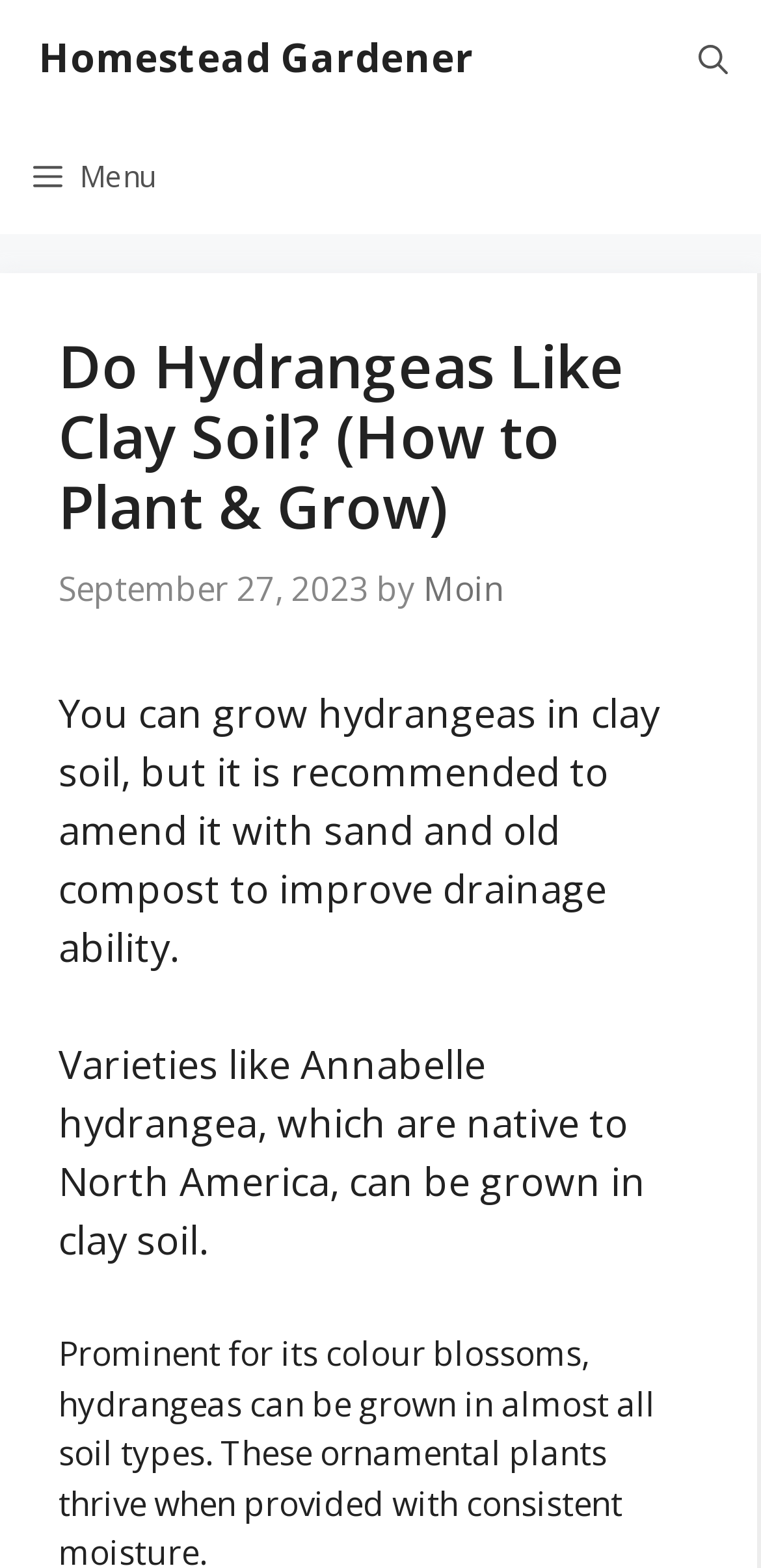Carefully examine the image and provide an in-depth answer to the question: Who is the author of the article?

The webpage credits the author as 'Moin', which is mentioned below the publication date.